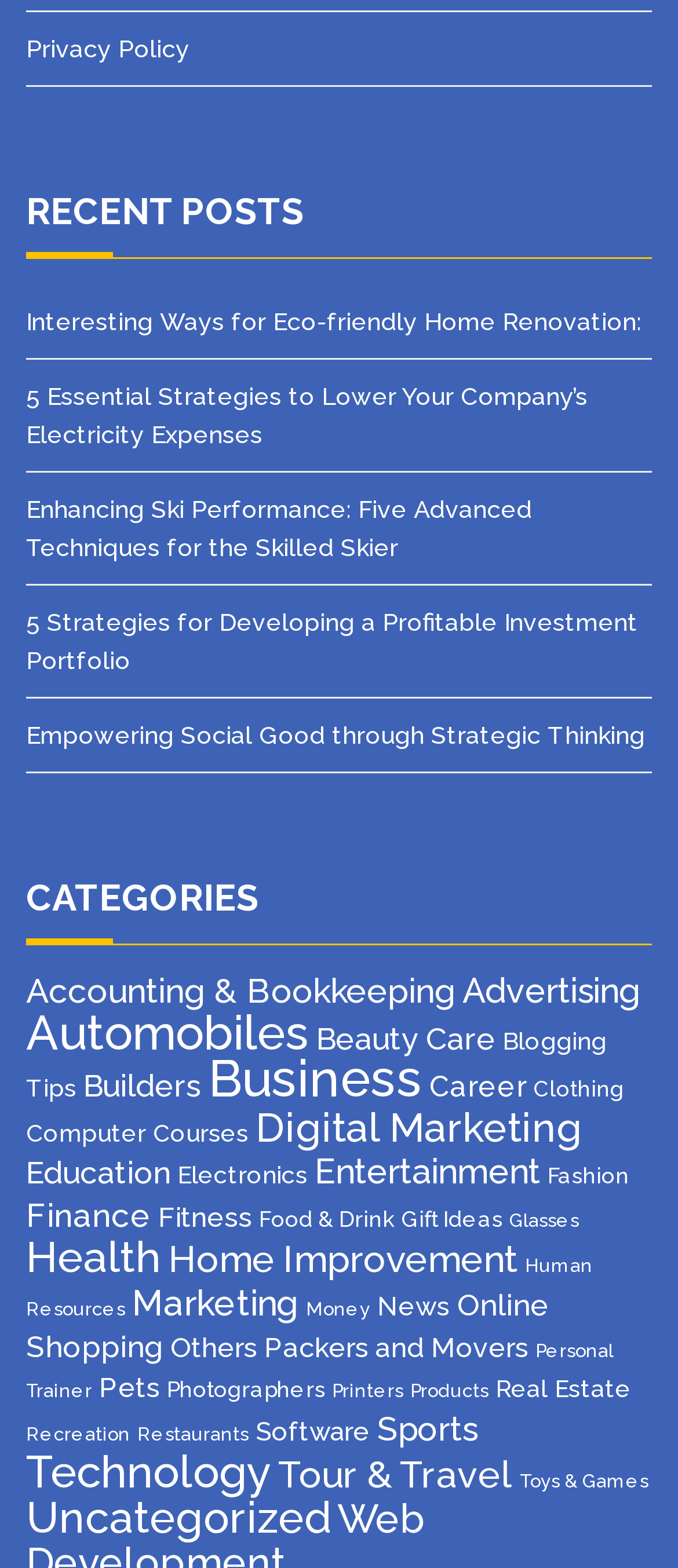Find the bounding box coordinates of the element to click in order to complete this instruction: "Learn about accounting and bookkeeping". The bounding box coordinates must be four float numbers between 0 and 1, denoted as [left, top, right, bottom].

[0.038, 0.619, 0.672, 0.645]